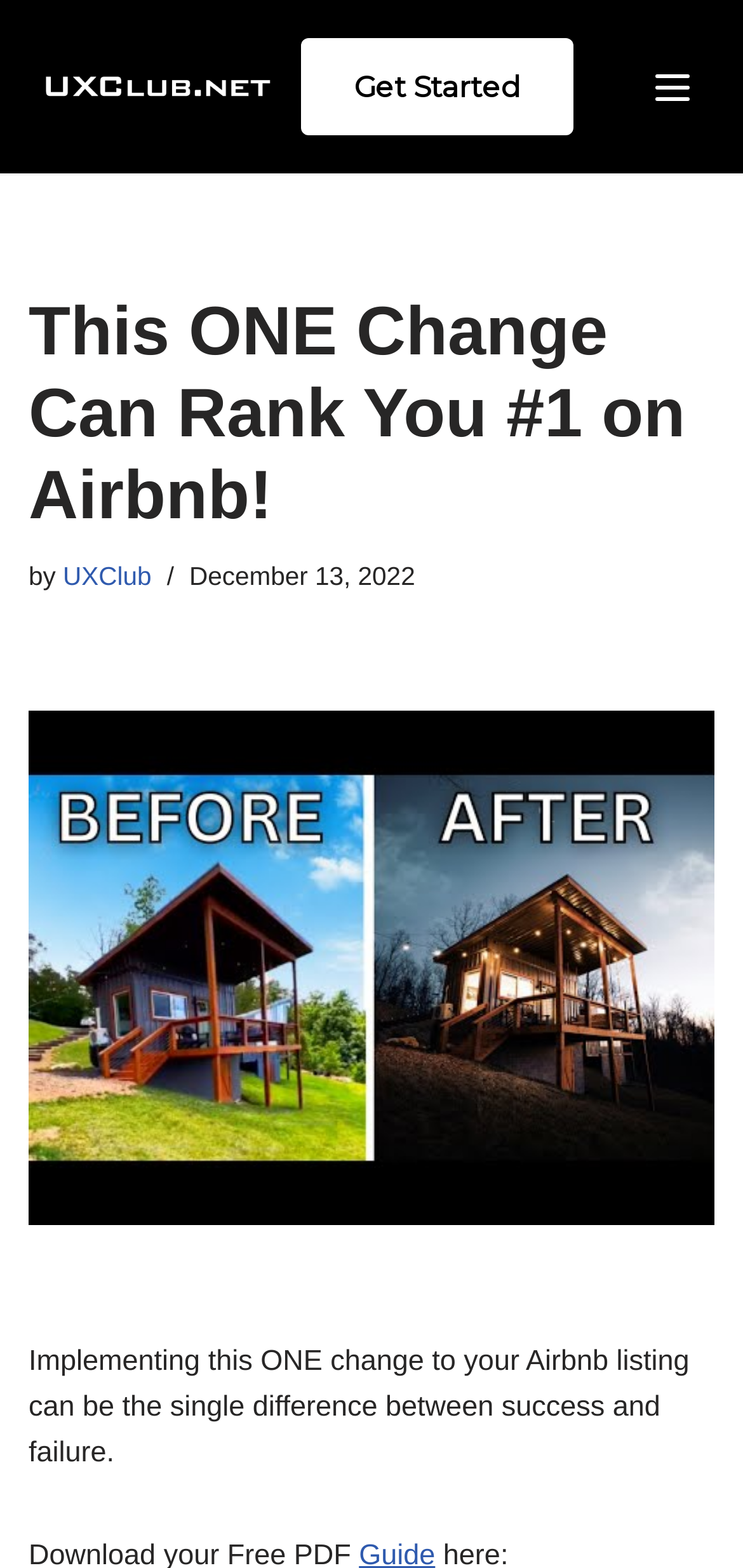What is the author of the article?
Look at the screenshot and respond with one word or a short phrase.

UXClub